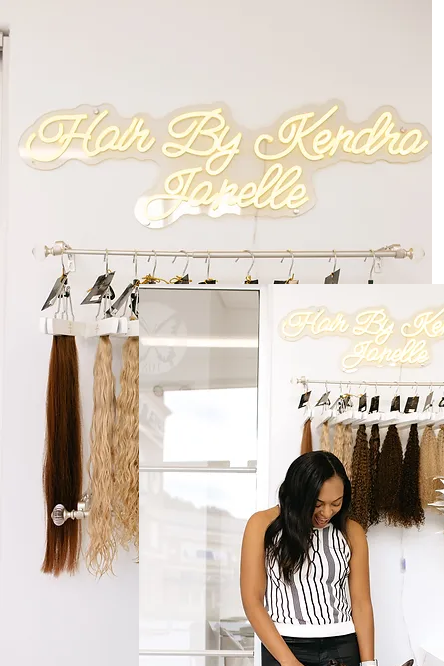What is Kendra's profession?
Please provide a comprehensive and detailed answer to the question.

Kendra is a hair stylist, as evident from the image, which shows her standing in a salon surrounded by hair extensions and styling equipment, and the caption mentions her passion for the hair industry.